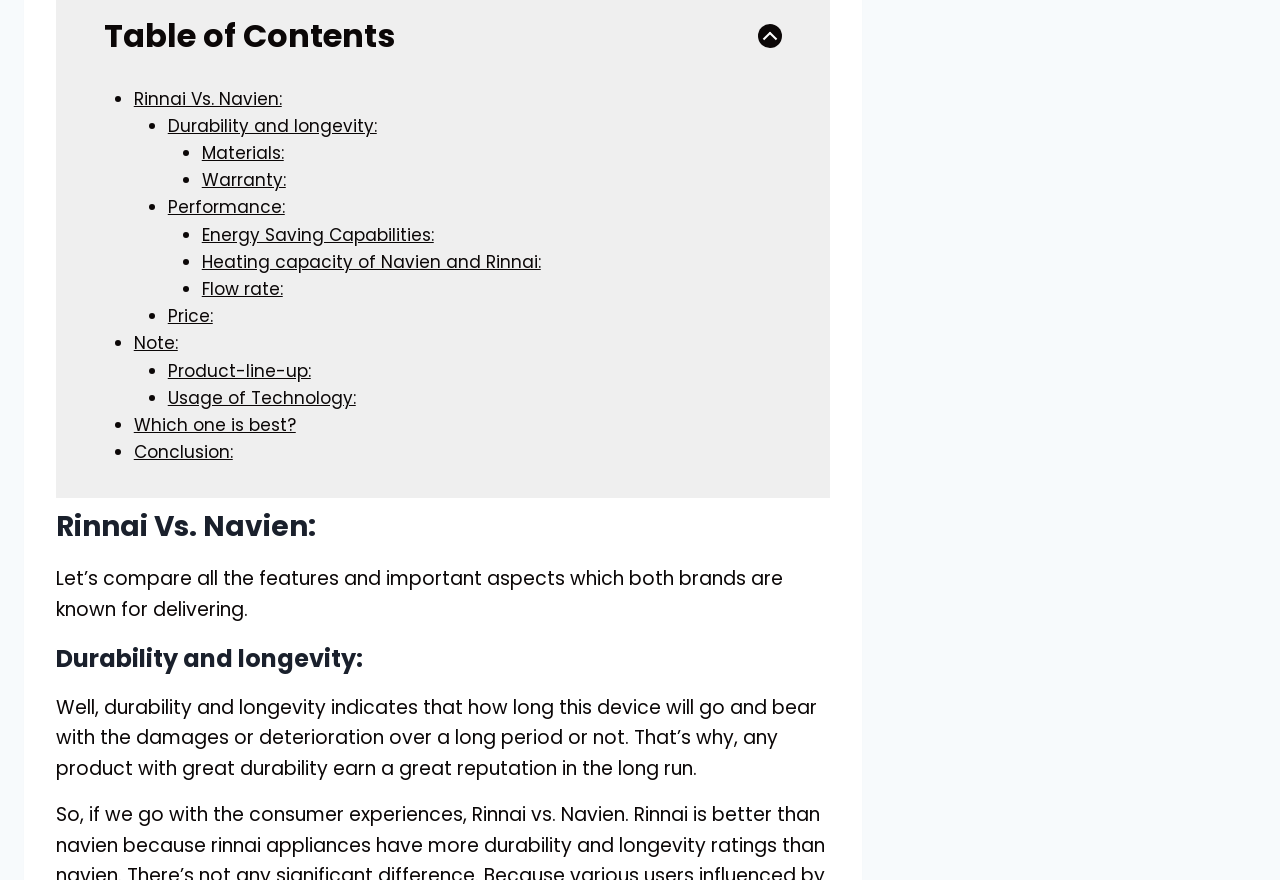Please find the bounding box coordinates of the element that you should click to achieve the following instruction: "Check 'Warranty:'". The coordinates should be presented as four float numbers between 0 and 1: [left, top, right, bottom].

[0.158, 0.191, 0.223, 0.218]